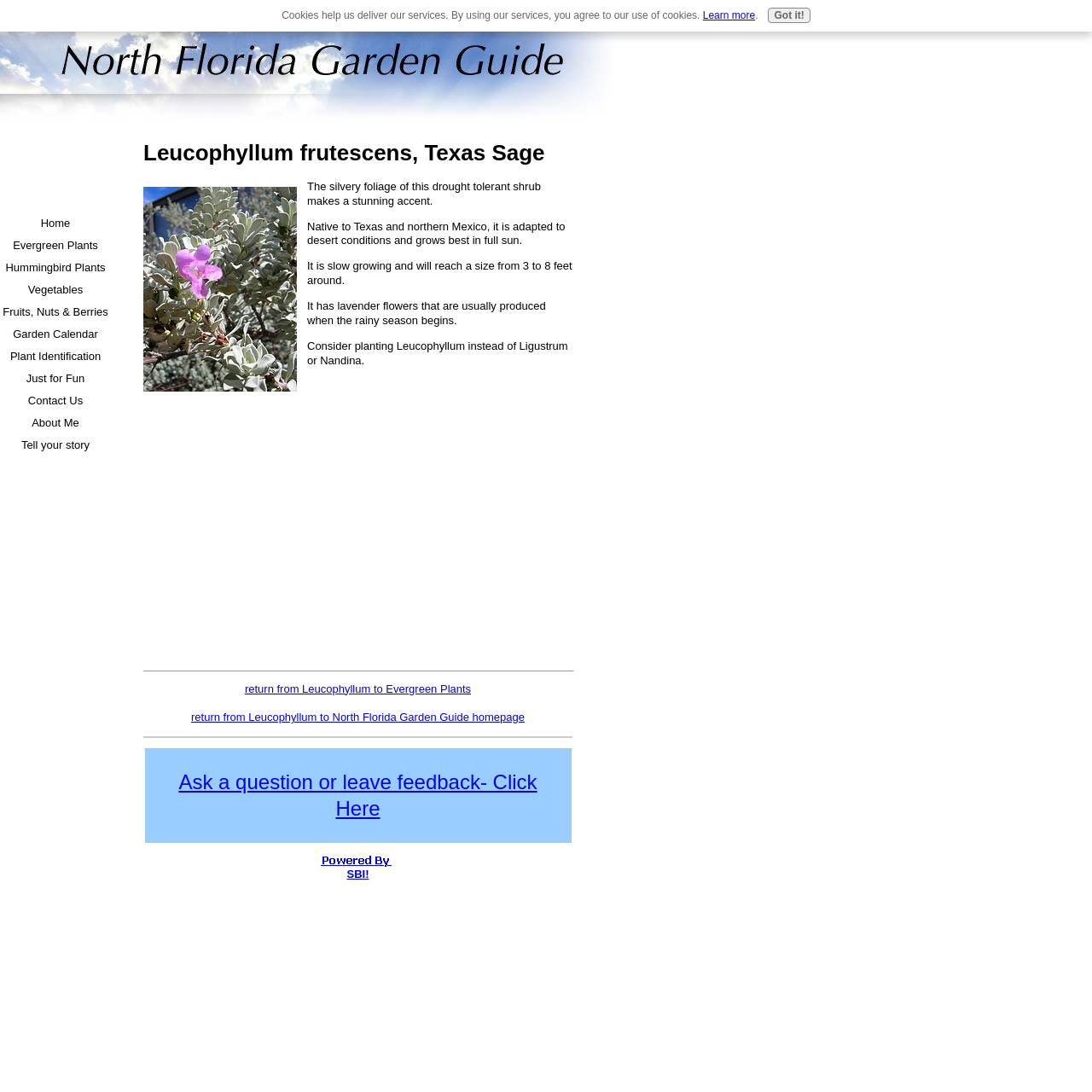Provide a one-word or brief phrase answer to the question:
What is the recommended alternative to Ligustrum or Nandina?

Leucophyllum